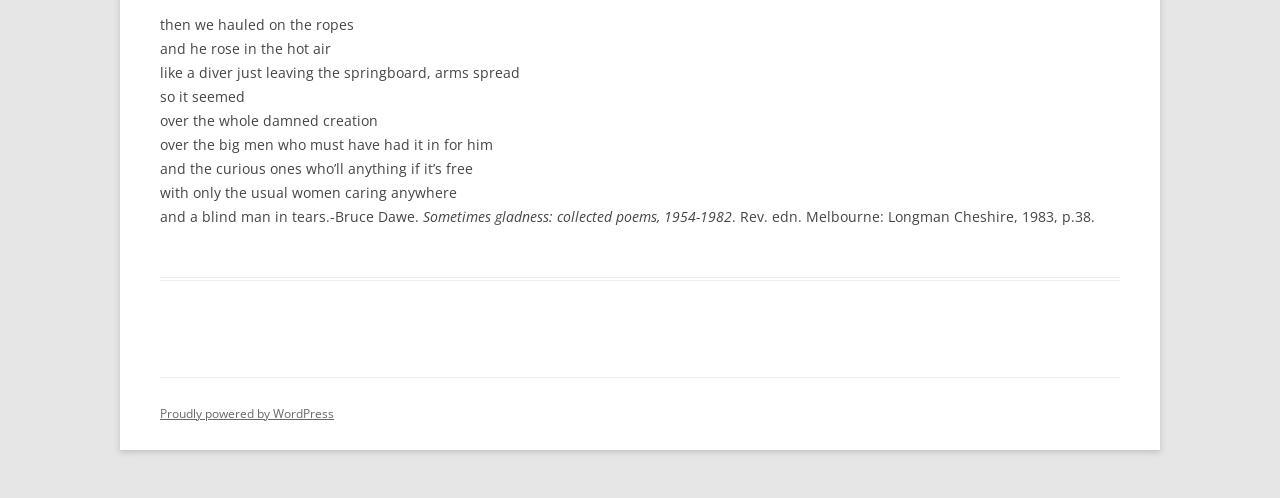What is the title of the poetry collection?
Respond with a short answer, either a single word or a phrase, based on the image.

Sometimes gladness